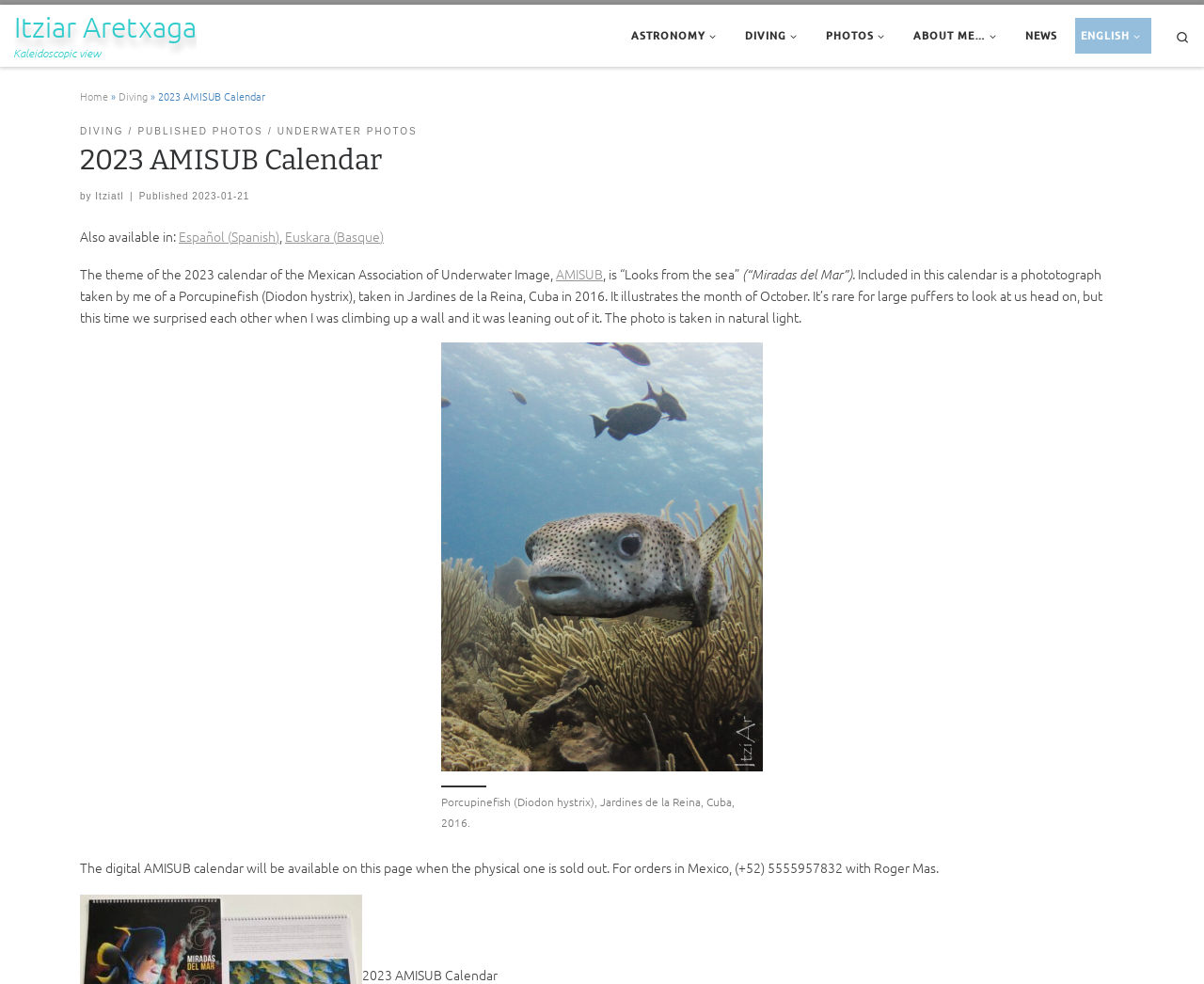What is the name of the fish in the photograph?
Look at the image and provide a short answer using one word or a phrase.

Porcupinefish